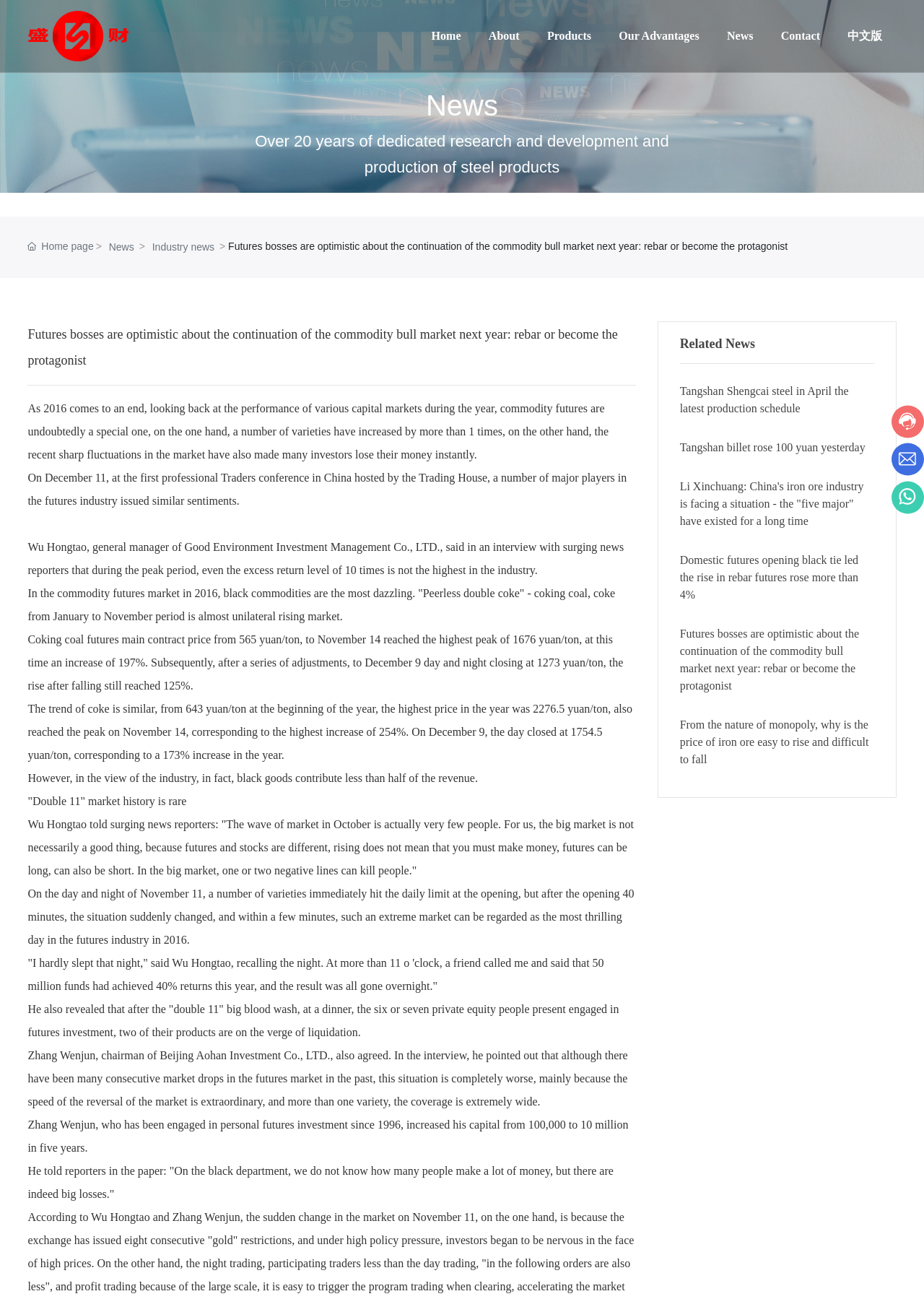Locate and provide the bounding box coordinates for the HTML element that matches this description: "News".

[0.787, 0.006, 0.815, 0.05]